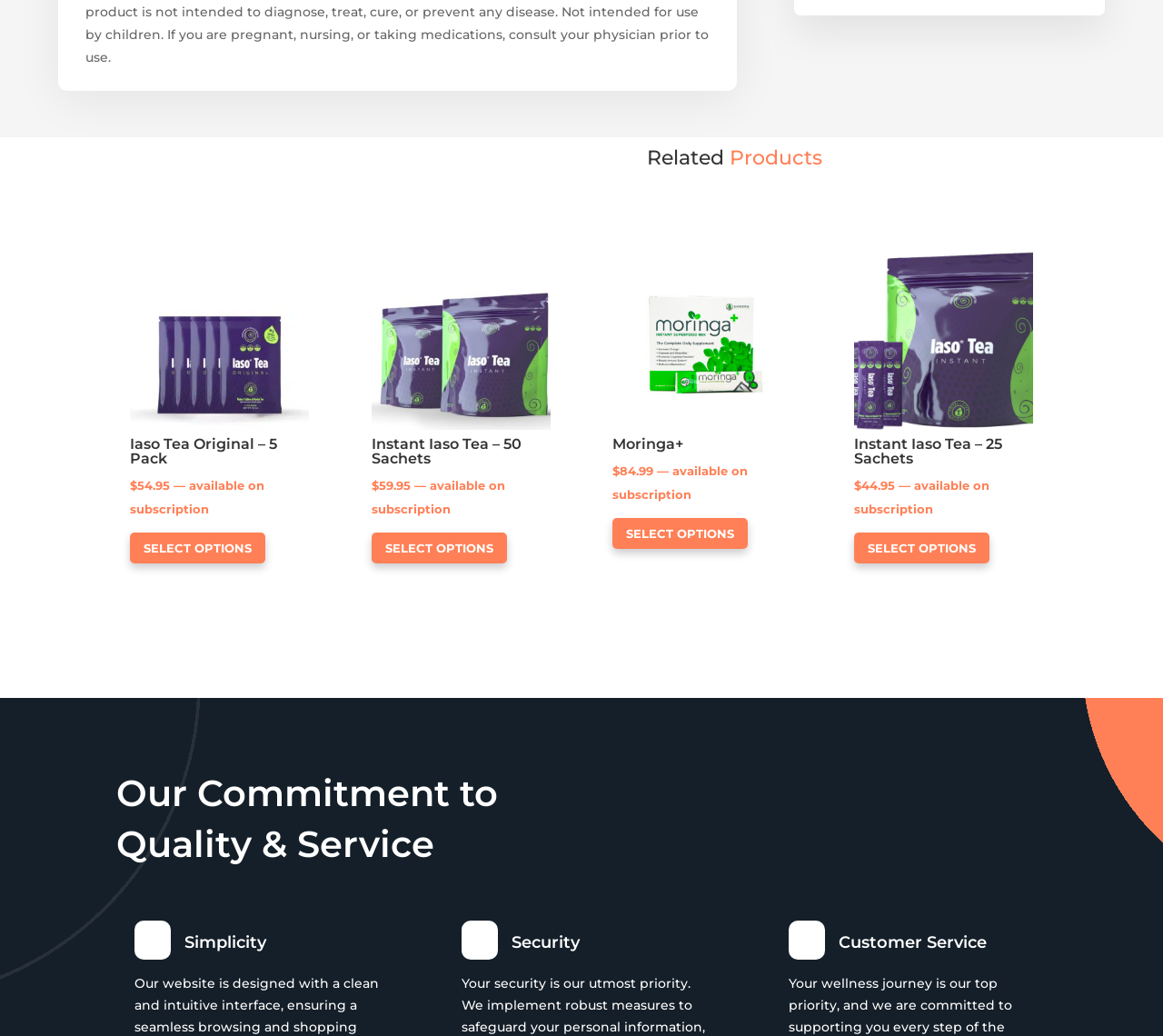Locate the bounding box coordinates of the UI element described by: "Add to Wishlist". The bounding box coordinates should consist of four float numbers between 0 and 1, i.e., [left, top, right, bottom].

[0.766, 0.244, 0.793, 0.27]